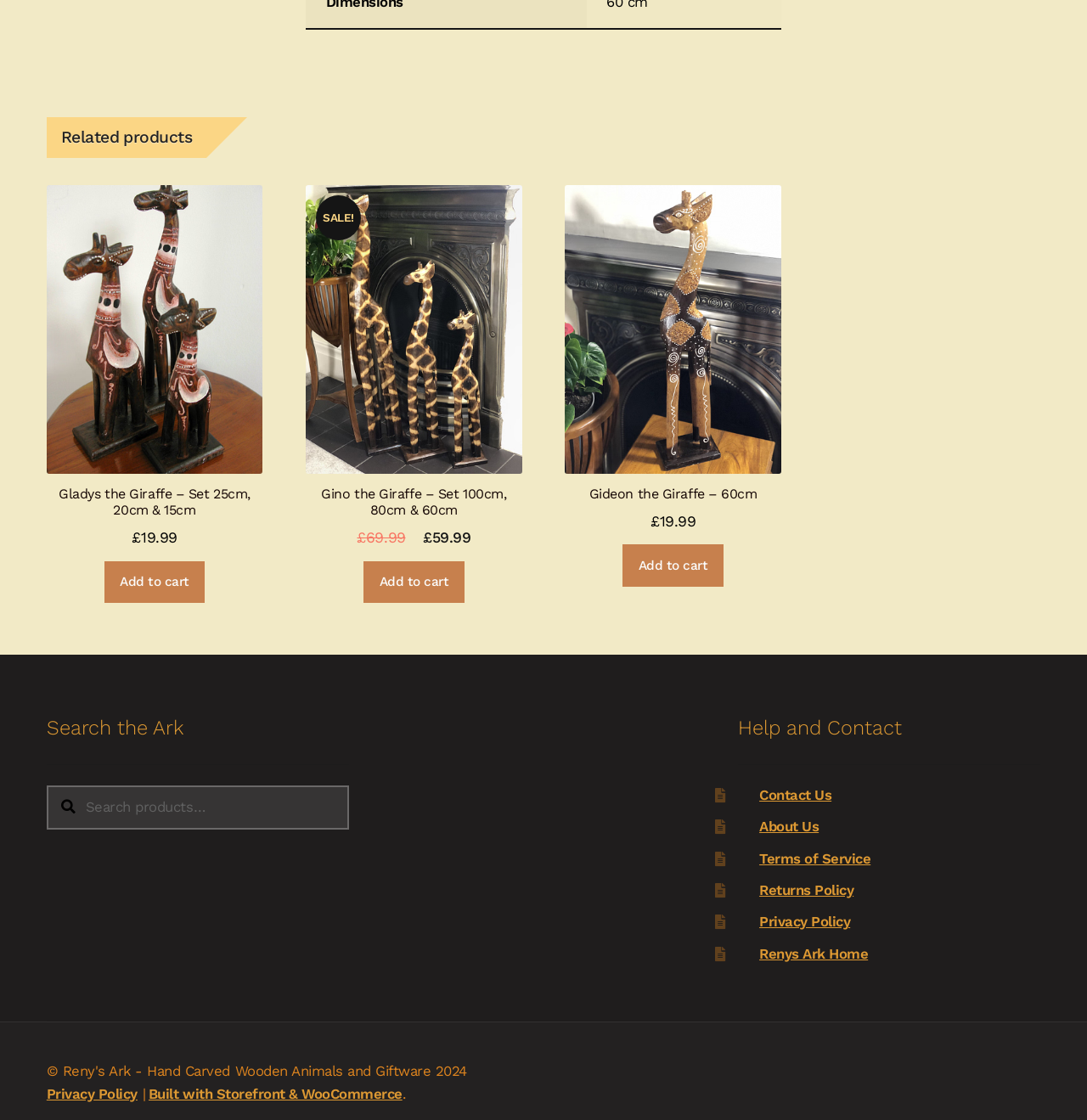How many products are listed?
Give a single word or phrase as your answer by examining the image.

3